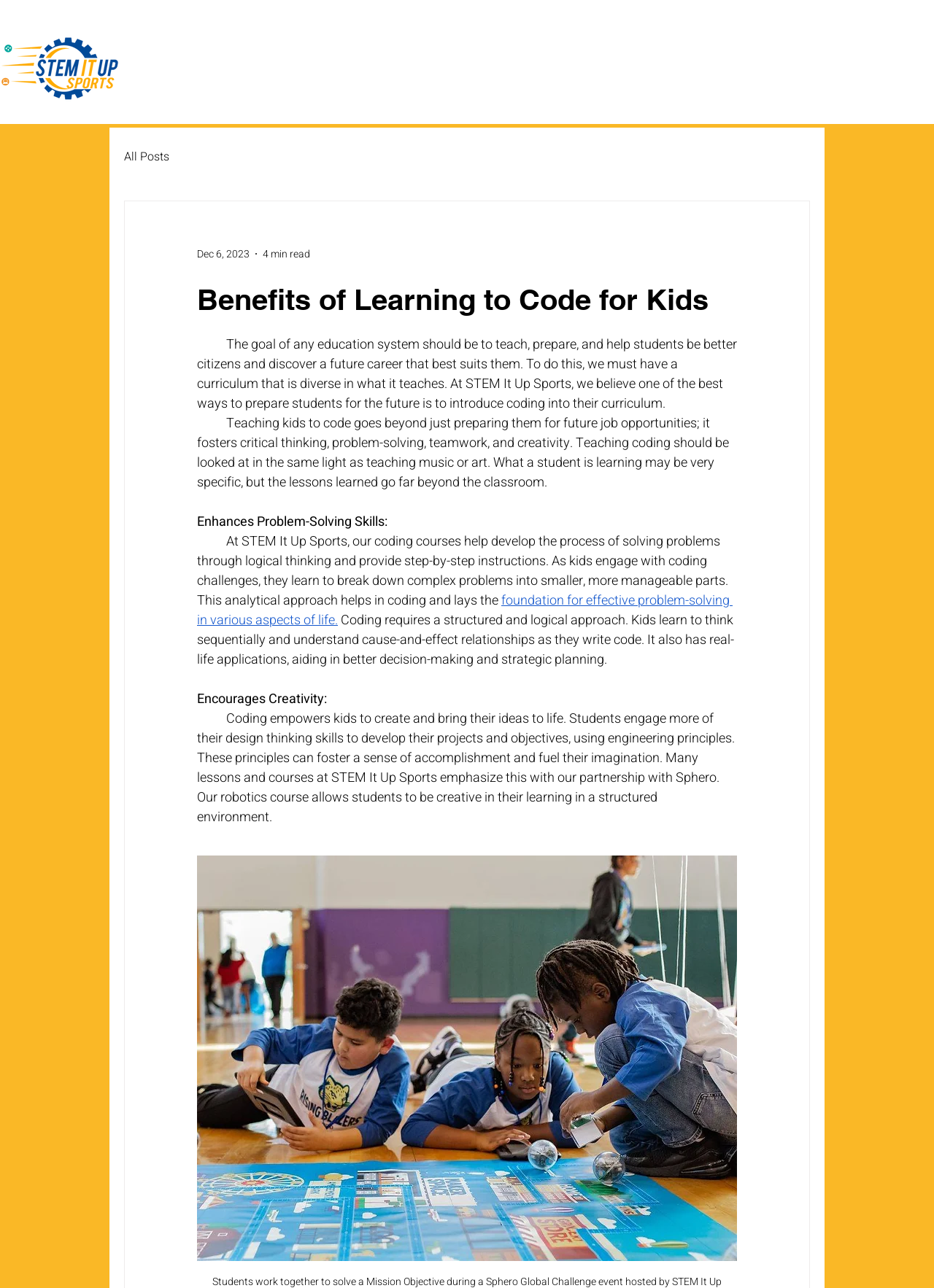For the given element description Careers, determine the bounding box coordinates of the UI element. The coordinates should follow the format (top-left x, top-left y, bottom-right x, bottom-right y) and be within the range of 0 to 1.

[0.814, 0.03, 0.883, 0.083]